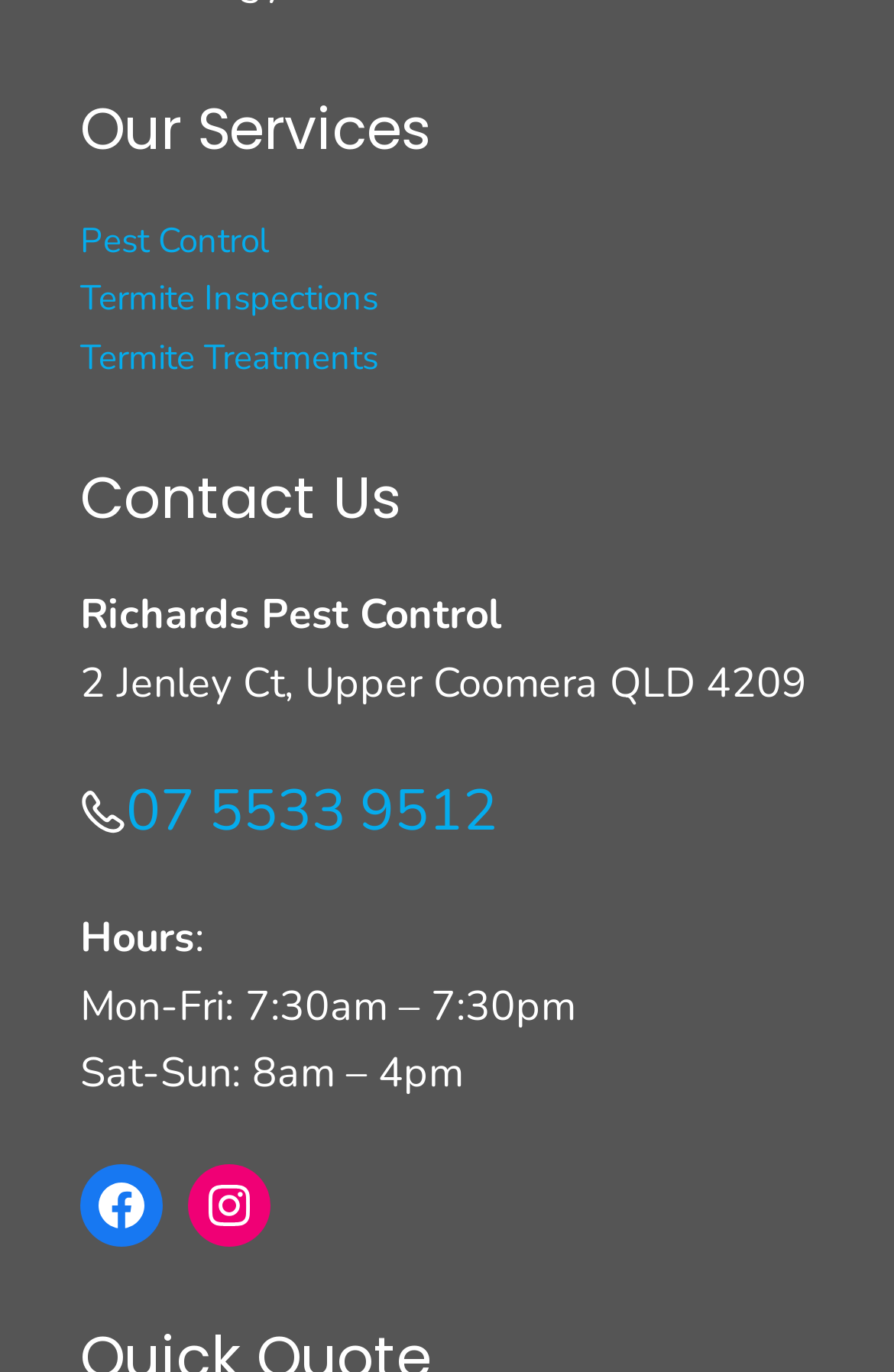Carefully examine the image and provide an in-depth answer to the question: What is the name of the pest control company?

The name of the pest control company can be found in the static text element 'Richards Pest Control' located at [0.09, 0.428, 0.562, 0.468] on the webpage.